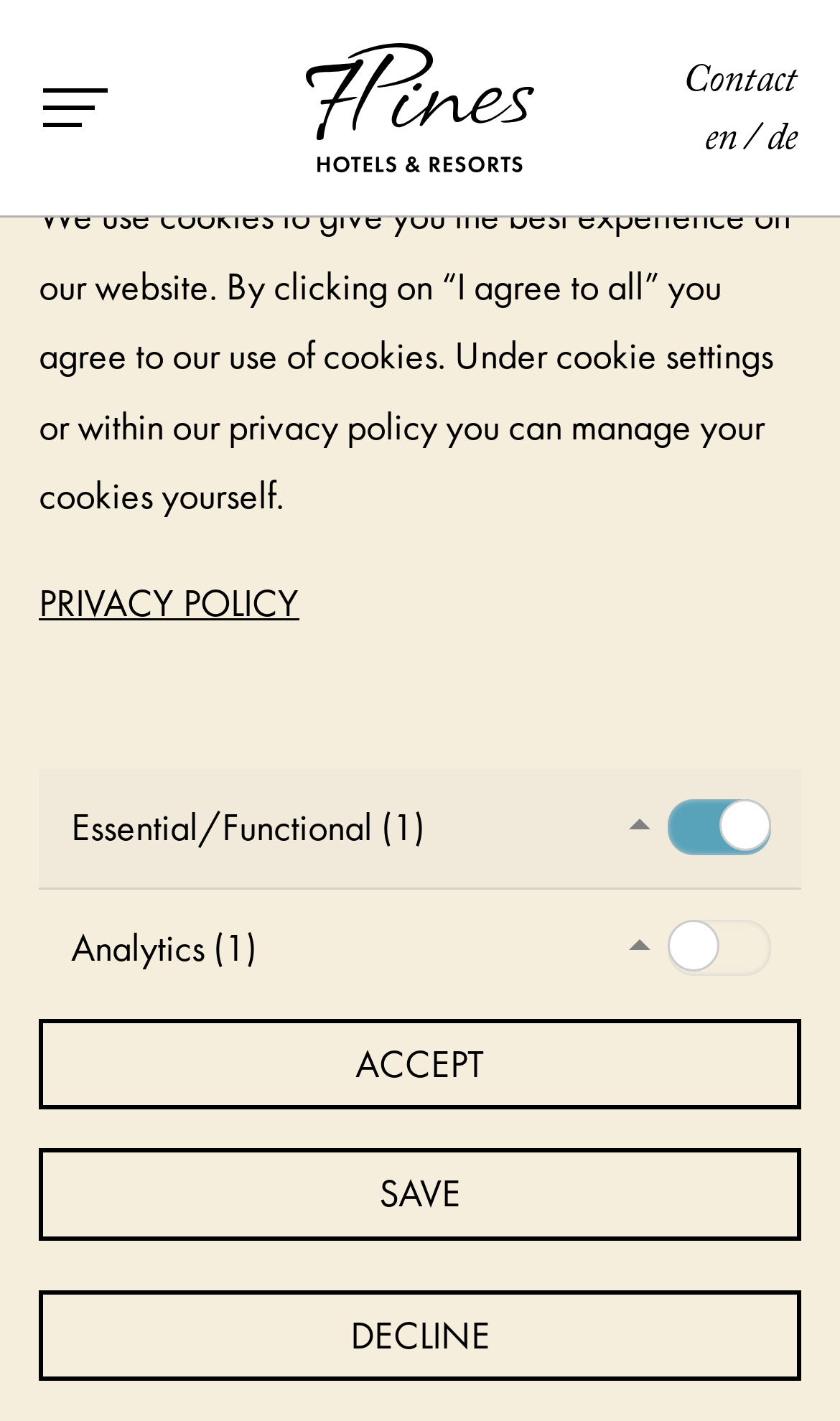Determine the bounding box coordinates of the region I should click to achieve the following instruction: "Click on the 7Pines link". Ensure the bounding box coordinates are four float numbers between 0 and 1, i.e., [left, top, right, bottom].

[0.09, 0.145, 0.91, 0.219]